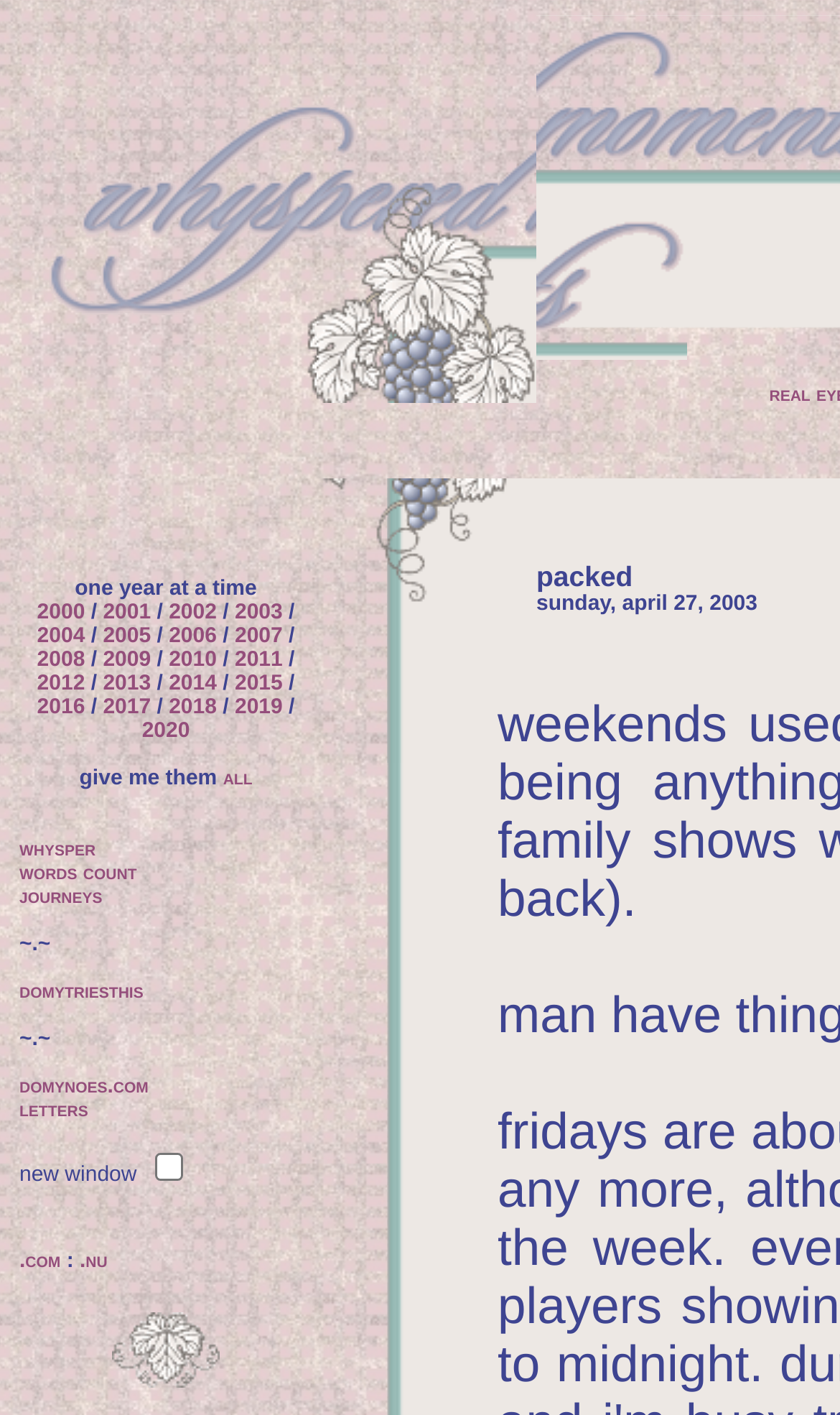Use a single word or phrase to answer the question:
What is the number of tables in the webpage?

2